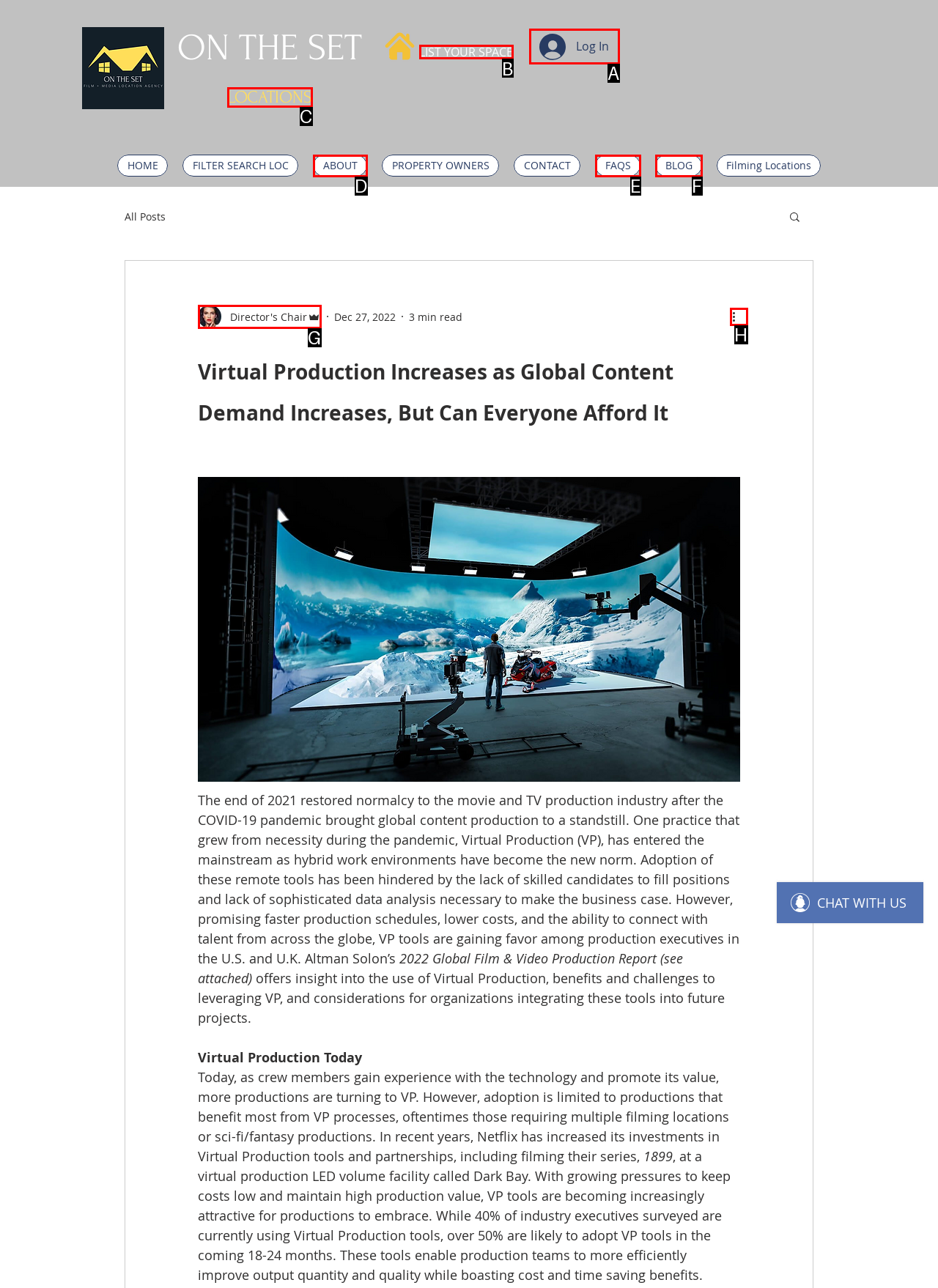Select the letter of the element you need to click to complete this task: List your space
Answer using the letter from the specified choices.

B